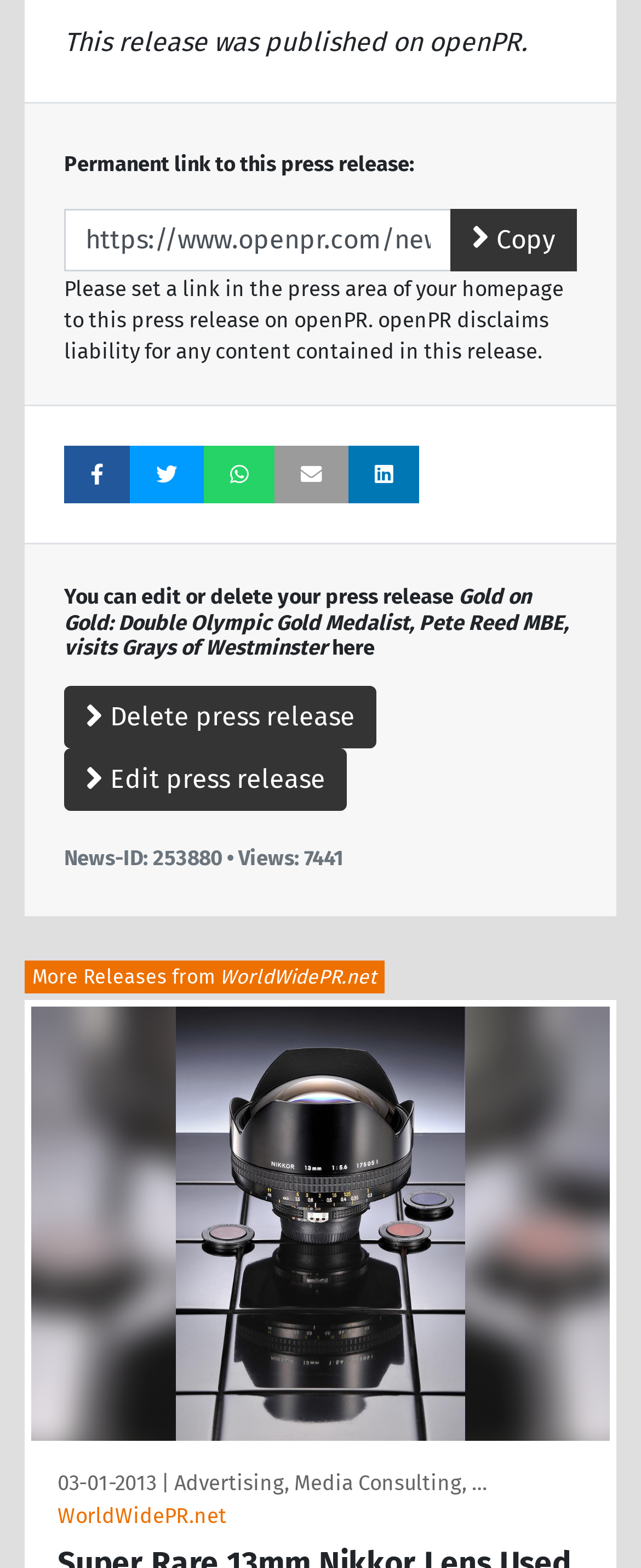Determine the bounding box coordinates of the clickable element necessary to fulfill the instruction: "Delete press release". Provide the coordinates as four float numbers within the 0 to 1 range, i.e., [left, top, right, bottom].

[0.1, 0.438, 0.587, 0.477]